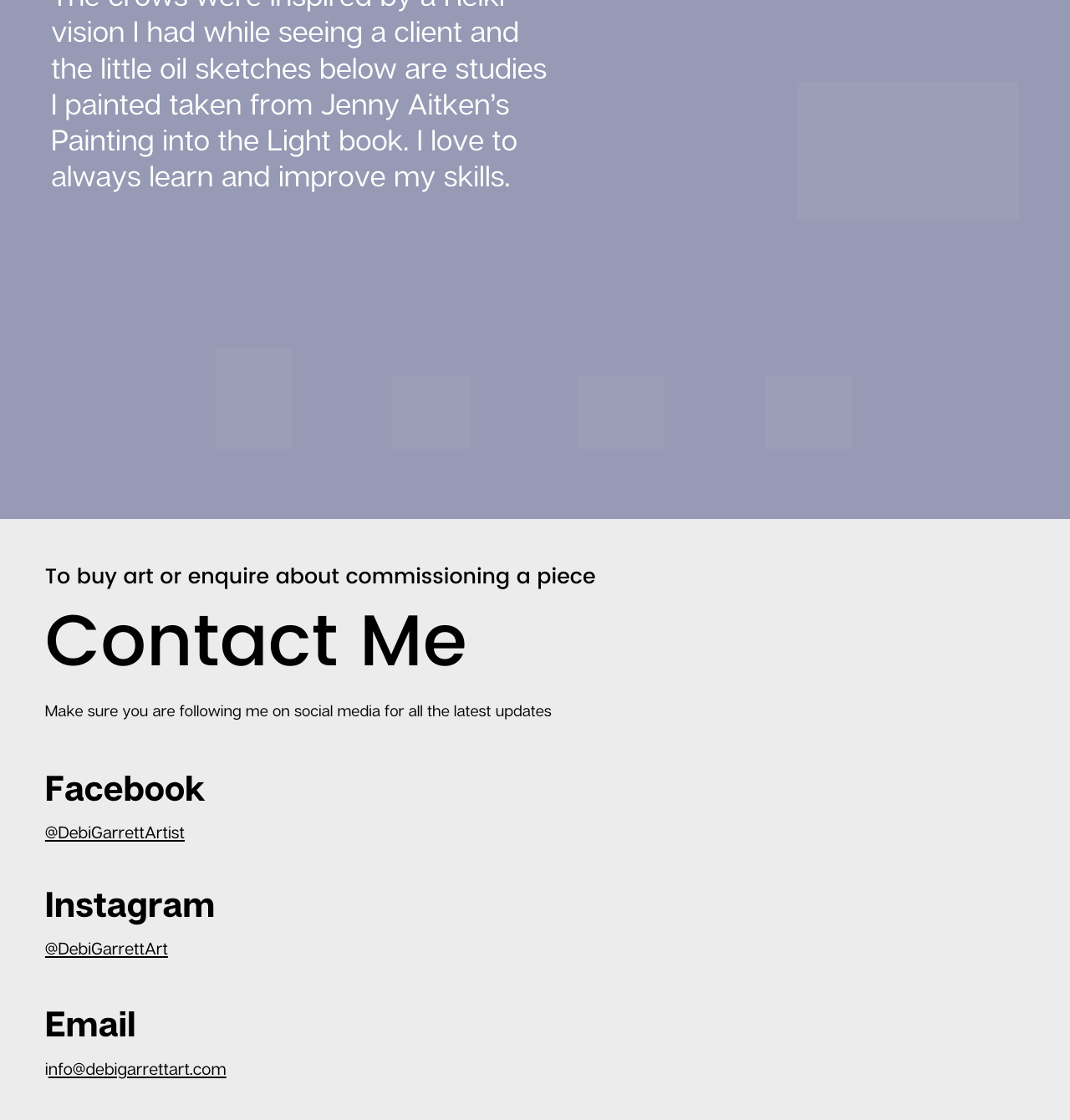What is the purpose of this webpage?
Based on the screenshot, give a detailed explanation to answer the question.

Based on the StaticText element with the content 'To buy art or enquire about commissioning a piece', it can be inferred that the purpose of this webpage is to facilitate the purchase of art or to inquire about commissioning a custom piece.